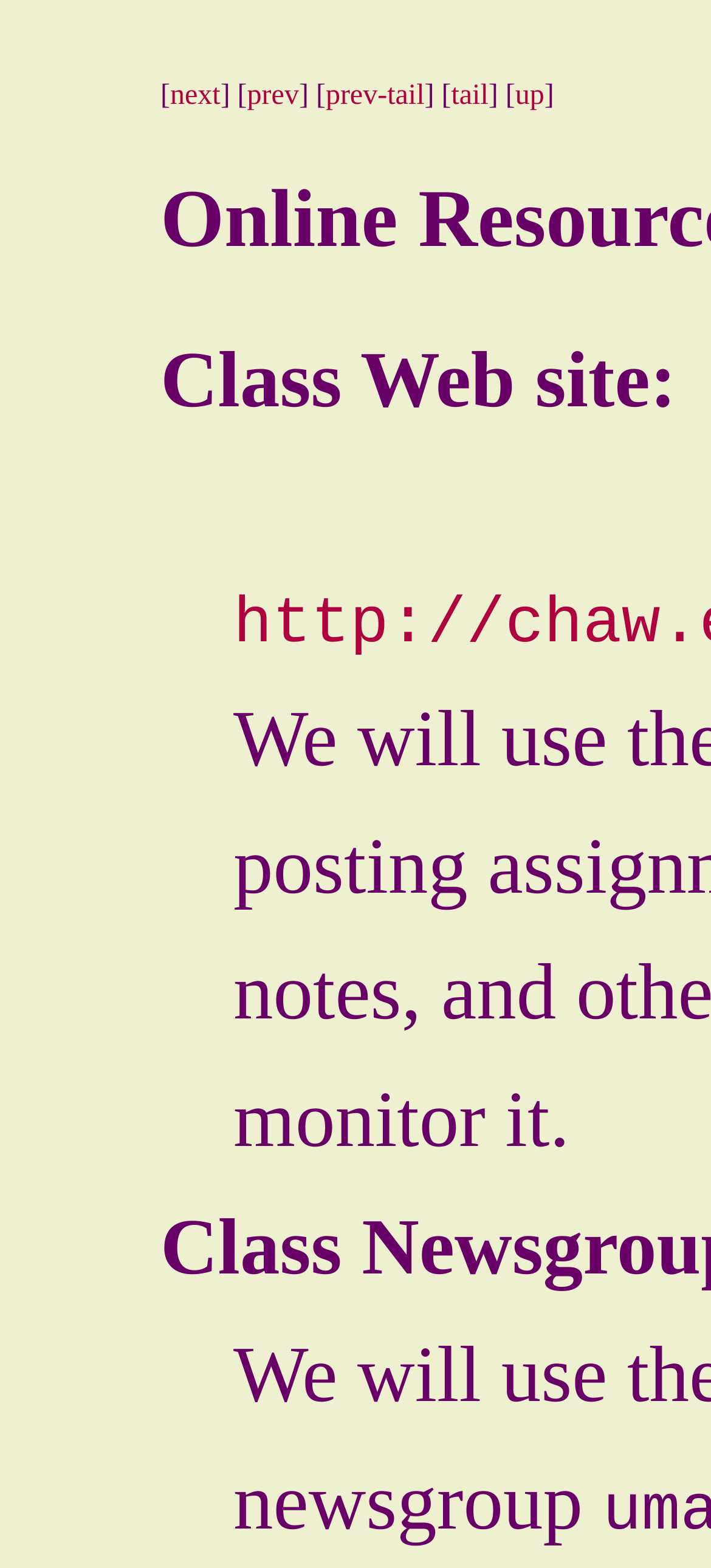Answer with a single word or phrase: 
What is the main topic of the webpage?

Class Web site